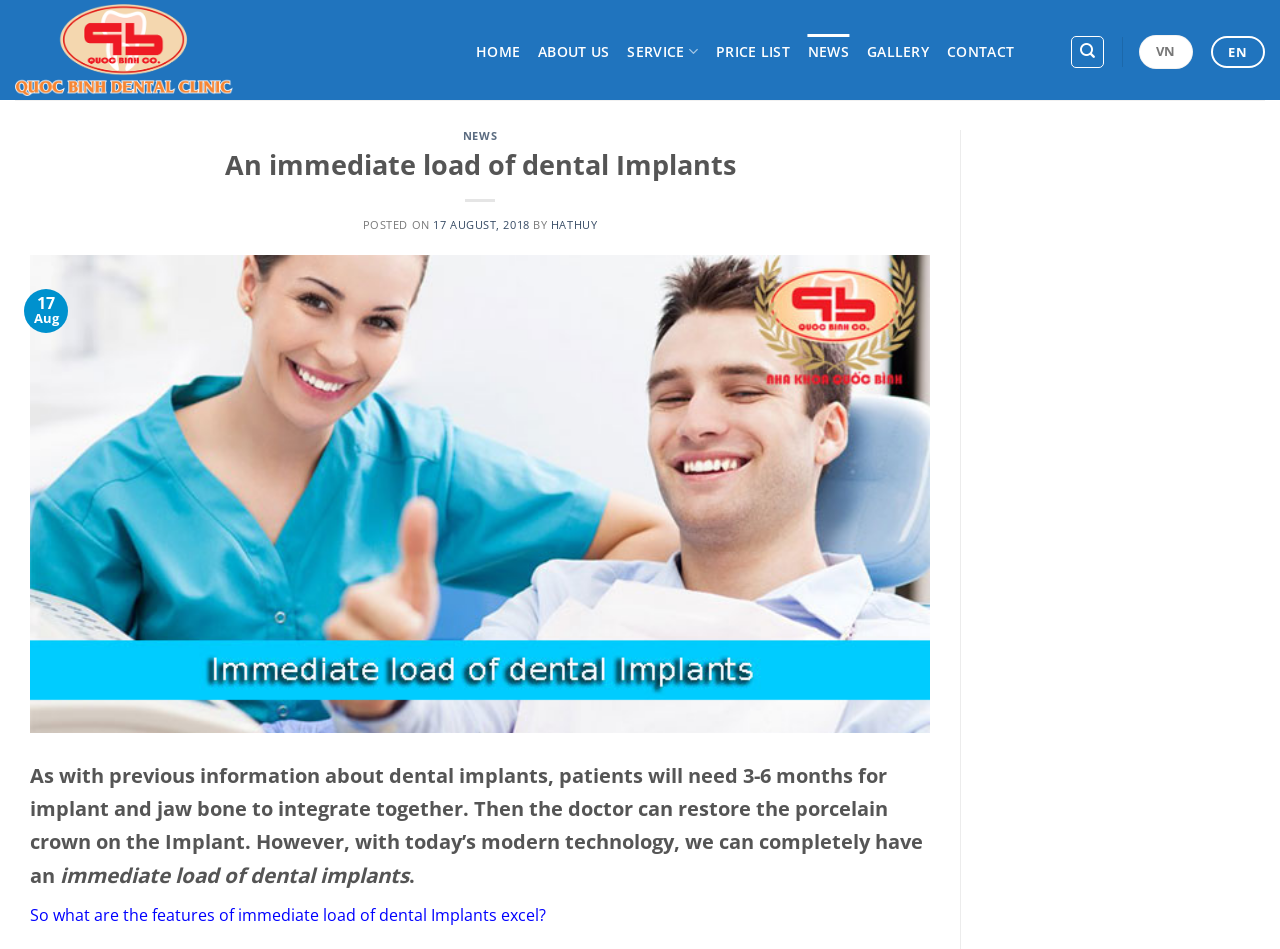Please give the bounding box coordinates of the area that should be clicked to fulfill the following instruction: "view gallery". The coordinates should be in the format of four float numbers from 0 to 1, i.e., [left, top, right, bottom].

[0.677, 0.036, 0.726, 0.074]